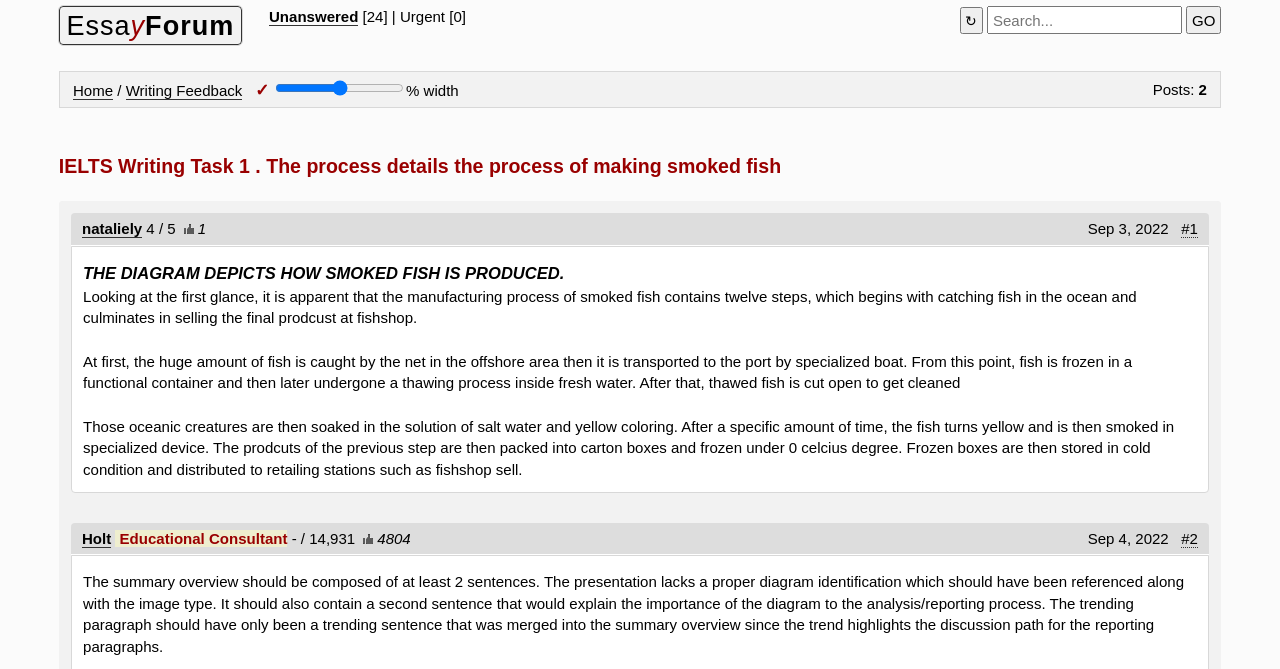Extract the main heading from the webpage content.

IELTS Writing Task 1 . The process details the process of making smoked fish